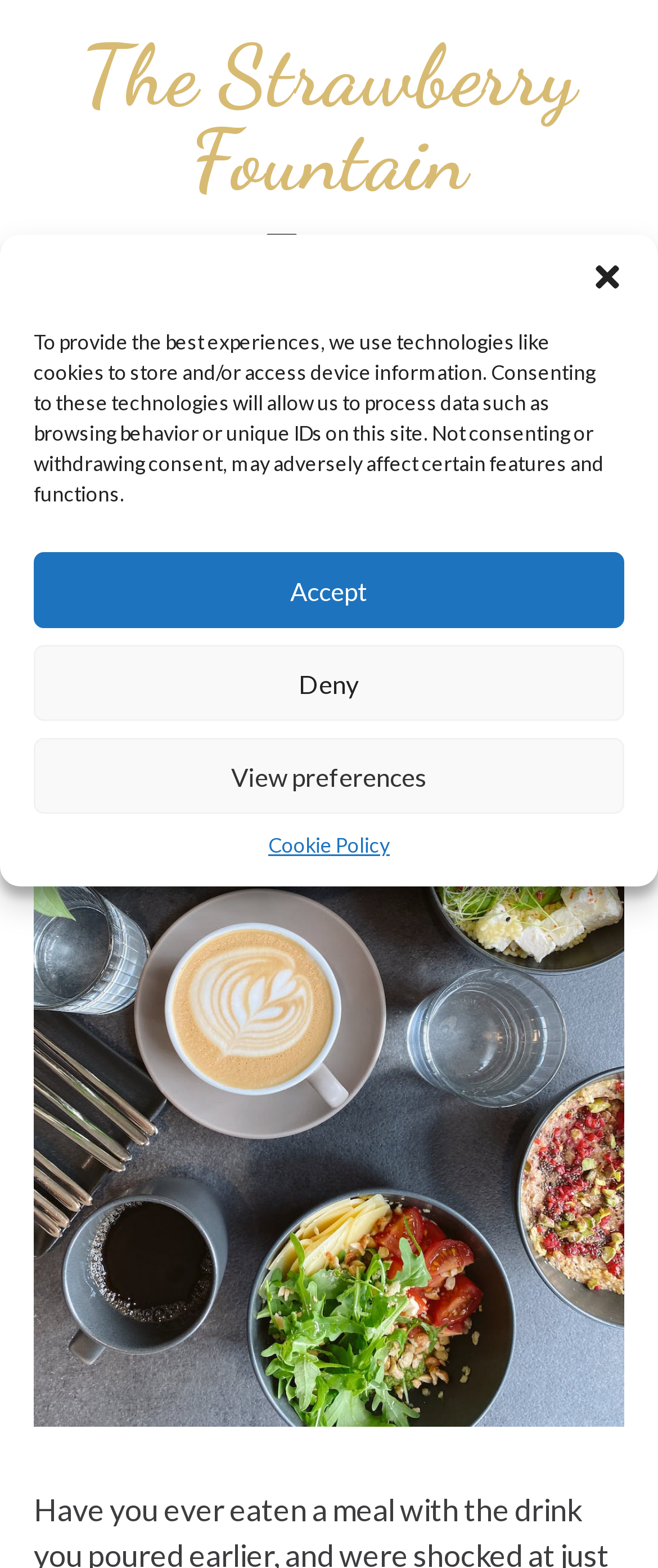Construct a comprehensive description capturing every detail on the webpage.

This webpage is about food and drink pairings, with a focus on unusual combinations to impress dinner party guests. At the top of the page, there is a banner with a link to "The Strawberry Fountain" on the right side. Below the banner, there is a primary navigation menu that can be expanded by clicking the "Menu" button.

On the main content area, there is a large header that reads "Food and Drink Pairings That You Must Try!" in bold font. Below the header, there is a prominent image of cooked food on gray bowls, taking up most of the width of the page.

On the top-left corner of the page, there is a dialog box for managing cookie consent, which can be closed by clicking the "Close dialog" button. The dialog box contains a description of how the website uses technologies like cookies to store and access device information, and provides options to accept, deny, or view preferences. There is also a link to the "Cookie Policy" at the bottom of the dialog box.

Overall, the webpage is focused on presenting unique food and drink pairing ideas, with a clear and prominent header and image, and a secondary focus on managing cookie consent.